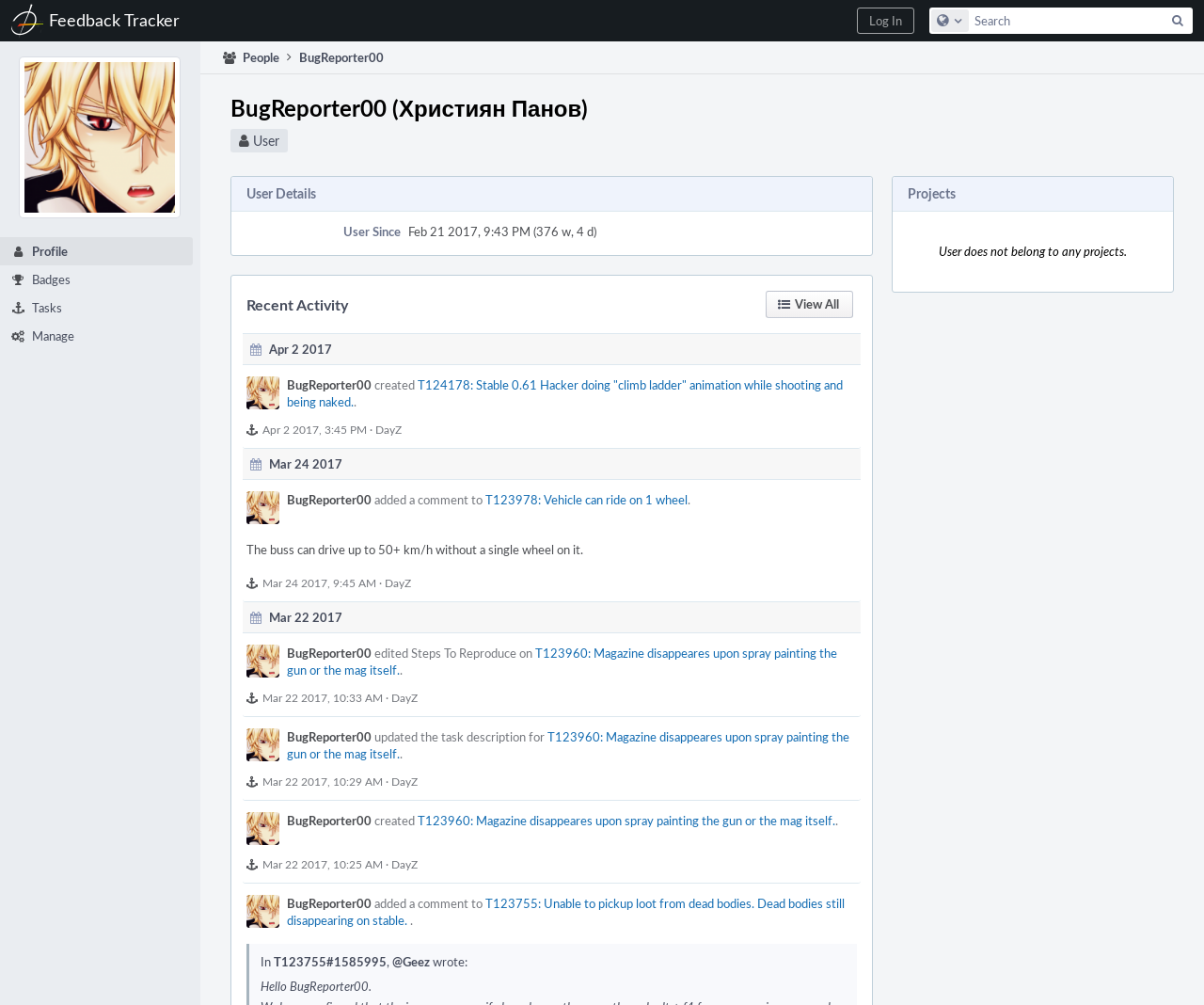Find the bounding box coordinates for the area that should be clicked to accomplish the instruction: "Go to the profile page".

[0.0, 0.236, 0.16, 0.264]